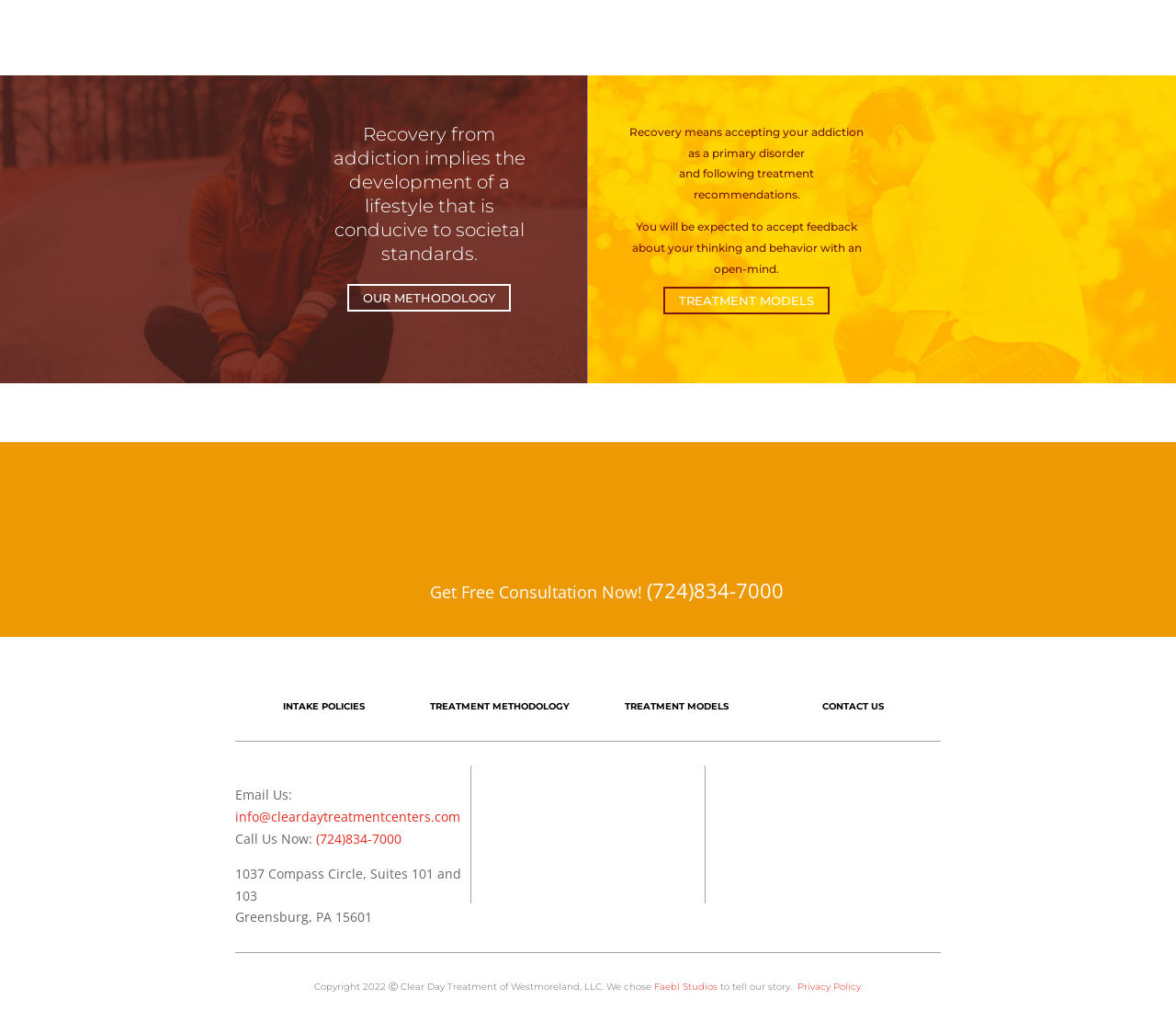How many social media links are there at the bottom of the webpage?
Please provide a comprehensive answer based on the information in the image.

At the bottom of the webpage, there are four social media links: Twitter, Pinterest, Facebook, and LinkedIn, each represented by an image and a link.